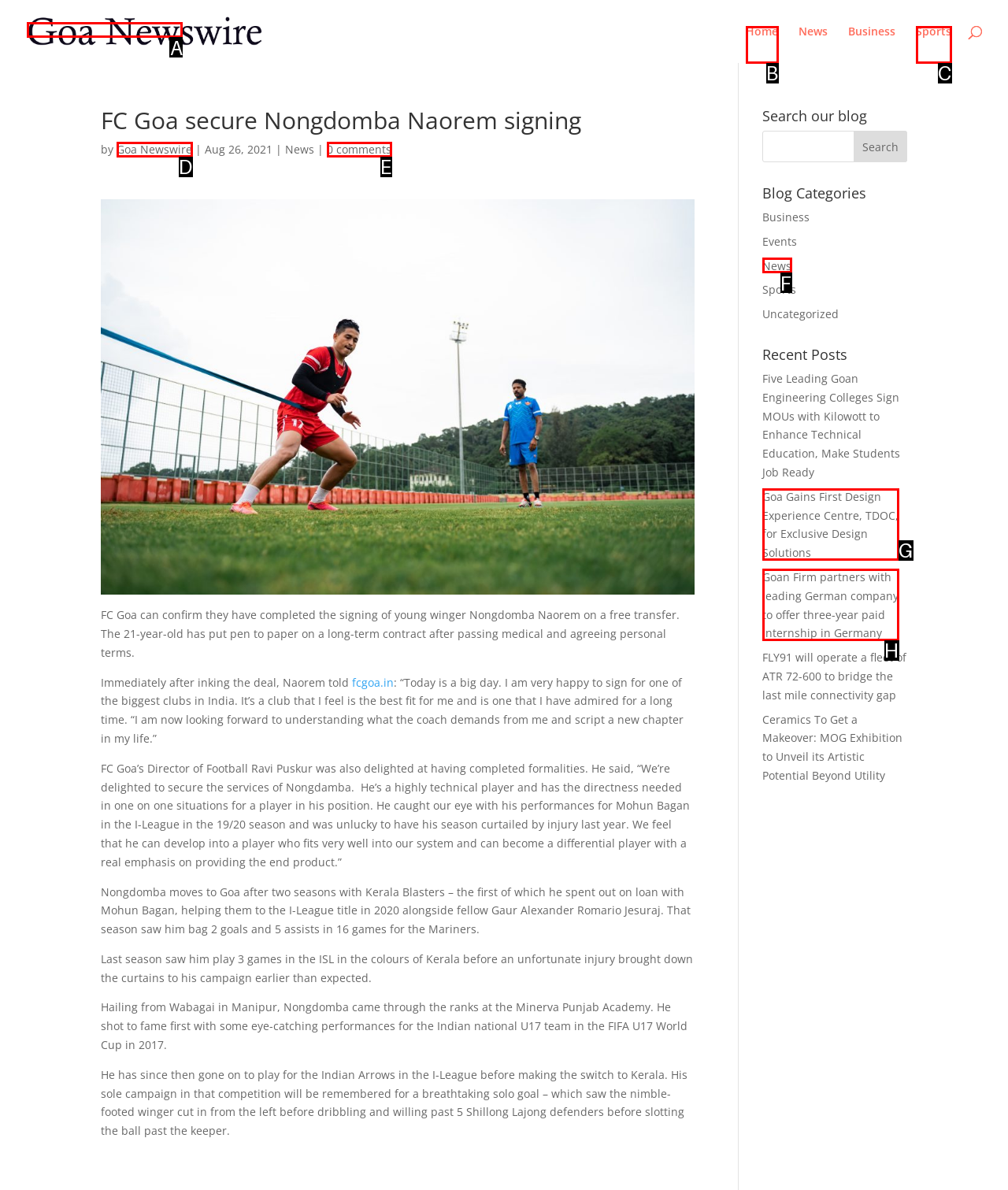Match the following description to a UI element: alt="Goa Newswire"
Provide the letter of the matching option directly.

A